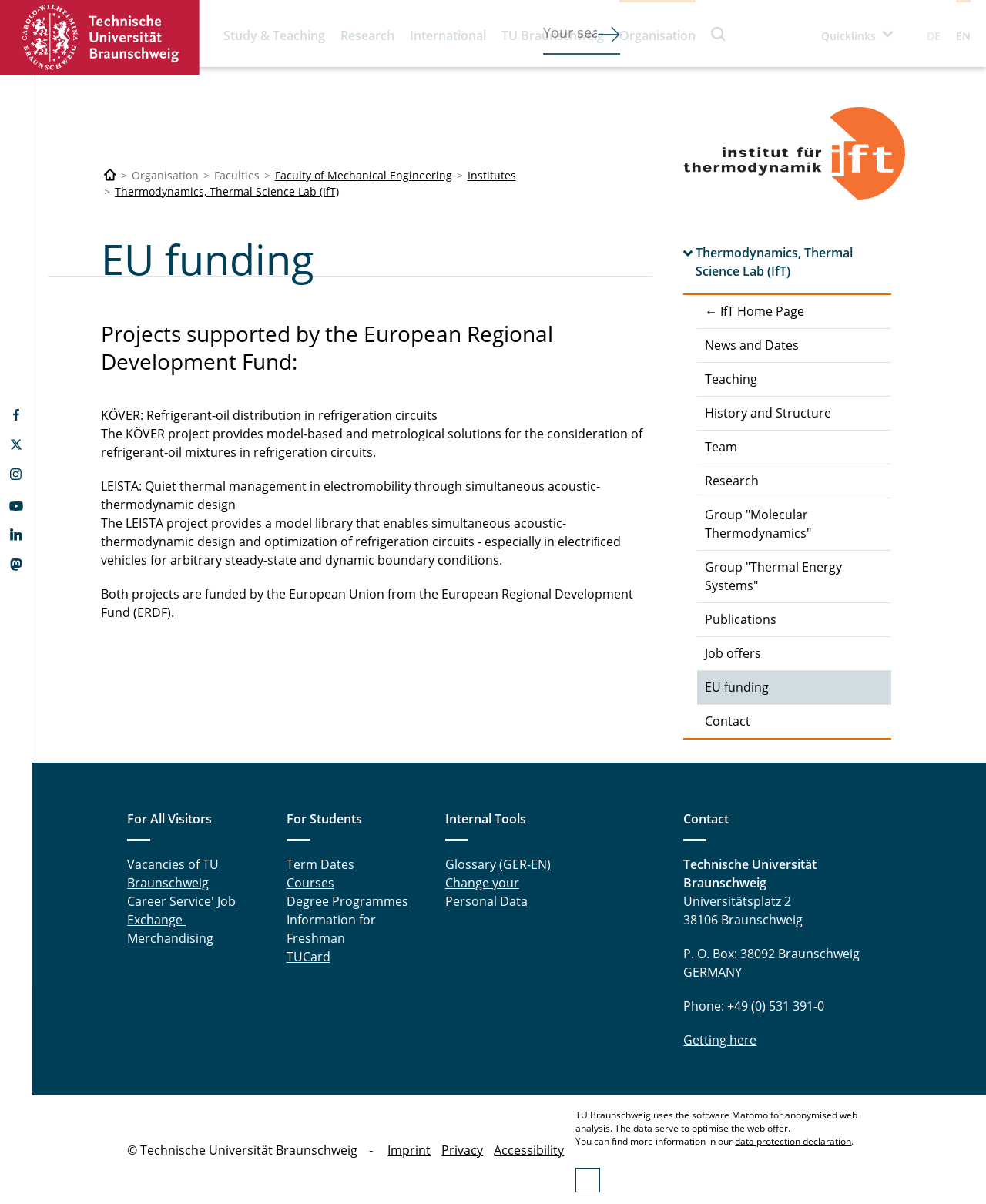Detail the features and information presented on the webpage.

The webpage is about EU funding, specifically highlighting projects supported by the European Regional Development Fund. At the top, there is a navigation bar with links to various sections of the Technische Universität Braunschweig website, including Study & Teaching, Research, International, and Organisation. Below this, there are social media links to Facebook, Twitter, Instagram, YouTube, and LinkedIn.

The main content area is divided into several sections. The first section displays a logo of the Institut für Thermodynamik der TU Braunschweig and a link to the IfT Home Page. Below this, there are links to various pages, including News and Dates, Teaching, History and Structure, Team, Research, and Contact.

The next section is dedicated to EU funding, with a heading "EU funding" and a subheading "Projects supported by the European Regional Development Fund:". This section describes two projects, KÖVER and LEISTA, which are funded by the European Union. Each project has a brief description and a title.

Following this, there are three sections: "For All Visitors", "For Students", and "Internal Tools". Each section contains links to relevant pages, such as Vacancies, Career Service, Merchandising, Term Dates, Courses, and Degree Programmes.

At the bottom of the page, there is a contact section with the address, phone number, and email of the Technische Universität Braunschweig. There are also links to Getting here, Imprint, Privacy, and Accessibility. Finally, there is a notice about the use of Matomo software for anonymised web analysis.